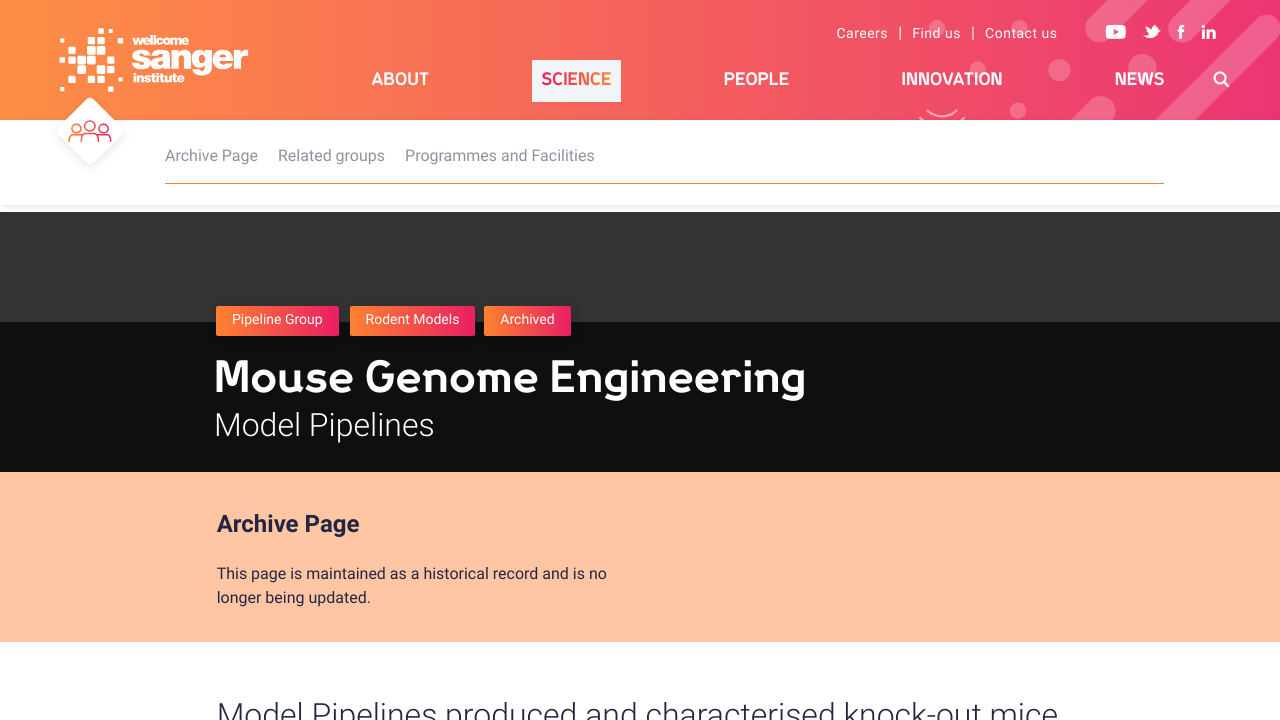Kindly determine the bounding box coordinates for the area that needs to be clicked to execute this instruction: "Visit the Wellcome Sanger Institute website".

[0.044, 0.0, 0.196, 0.167]